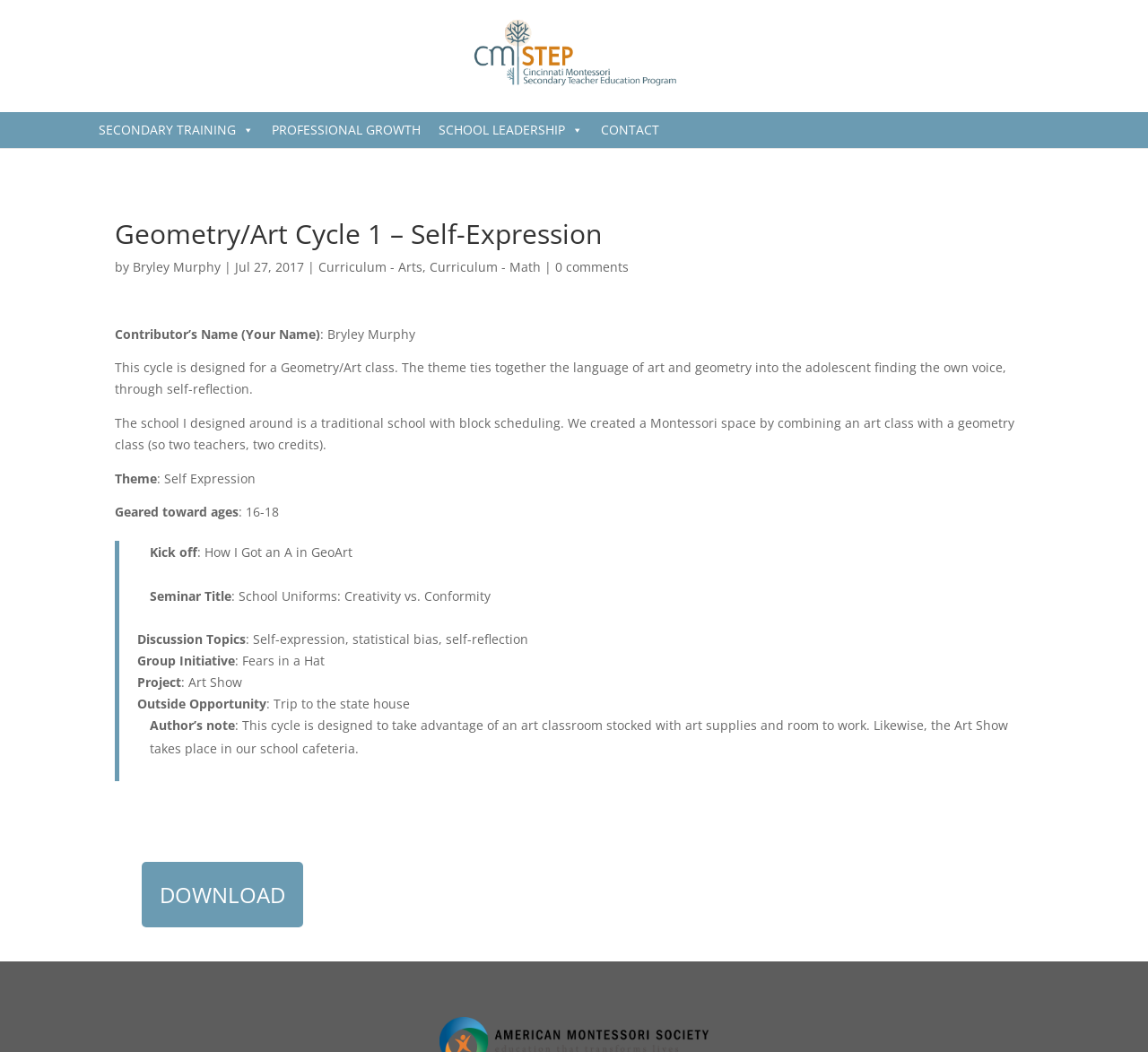Create a detailed narrative of the webpage’s visual and textual elements.

The webpage is about a Geometry/Art Cycle 1 – Self-Expression curriculum designed by Bryley Murphy. At the top, there is a logo and a link to CMSTEP, which is positioned near the top-left corner of the page. Below the logo, there are four main navigation links: SECONDARY TRAINING, PROFESSIONAL GROWTH, SCHOOL LEADERSHIP, and CONTACT, which are aligned horizontally and take up about a quarter of the page's width.

The main content of the page is an article that spans almost the entire width of the page. It starts with a heading that displays the title of the curriculum, followed by the author's name, date, and categories (Curriculum - Arts and Curriculum - Math). Below this, there is a brief description of the curriculum, which is designed for a Geometry/Art class and focuses on self-reflection and self-expression.

The page then presents a detailed outline of the curriculum, which includes a theme, geared towards ages 16-18, and a series of activities and projects. These activities are presented in a blockquote section, which takes up about half of the page's height. The blockquote section is divided into several sections, including Kick off, Seminar Title, Discussion Topics, Group Initiative, Project, Outside Opportunity, and Author's note. Each section has a title and a brief description.

At the bottom of the page, there is a DOWNLOAD link, which is positioned near the bottom-left corner of the page.